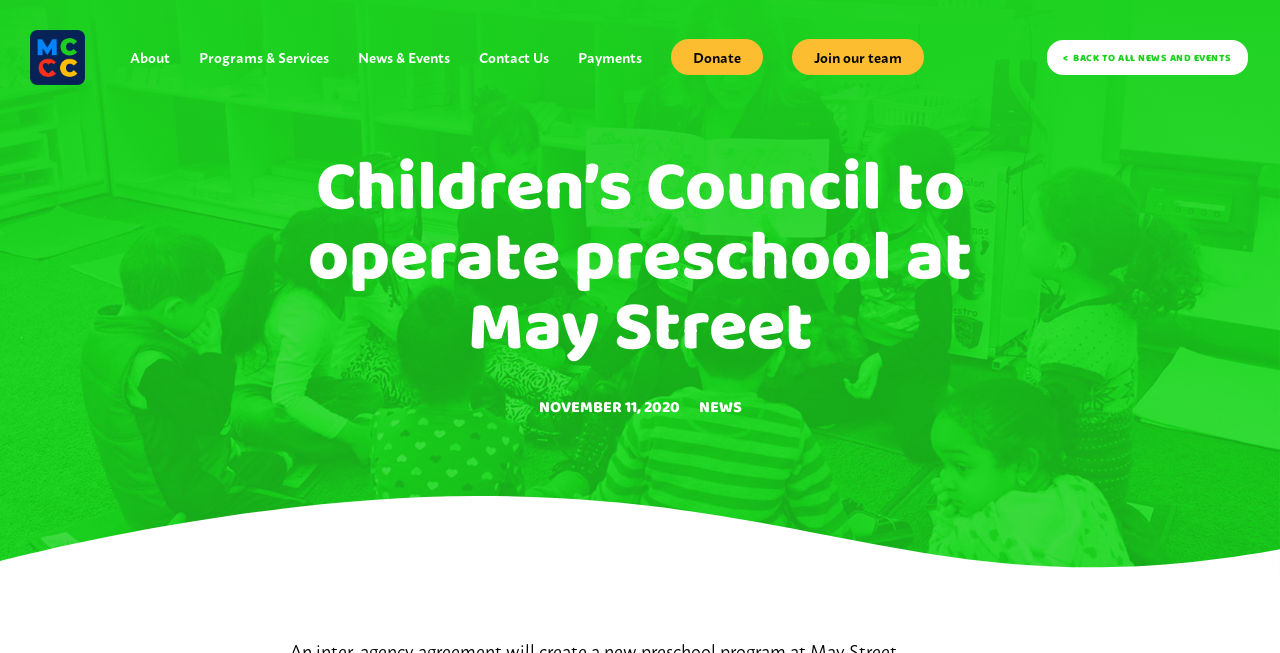Use a single word or phrase to answer the following:
What is the name of the organization?

Mid-Columbia Children’s Council